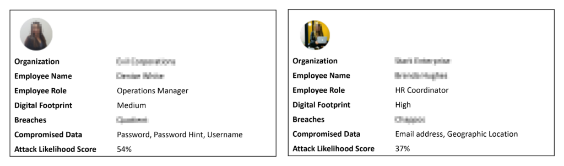What data was compromised for the HR Coordinator?
Provide a detailed and well-explained answer to the question.

According to the image, the HR Coordinator's compromised data includes their email address and geographic location, which are sensitive information that can be exploited by attackers.